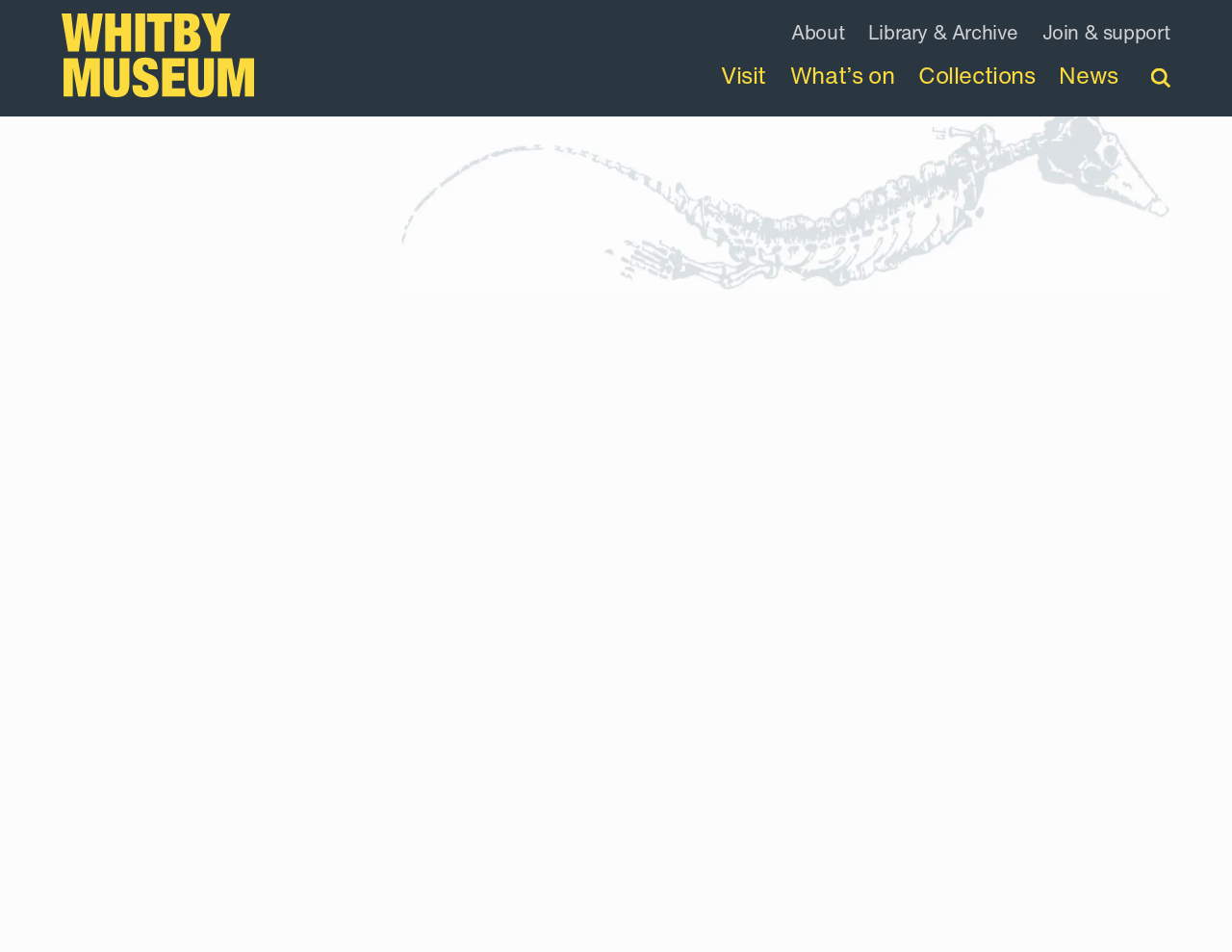What is the profession of George Weatherill?
Respond to the question with a well-detailed and thorough answer.

The profession of George Weatherill can be found in the heading element that describes him, which states '(18 SEPTEMBER 1810 – 30 AUGUST 1890) ENGLISH WATERCOLOUR PAINTER'.